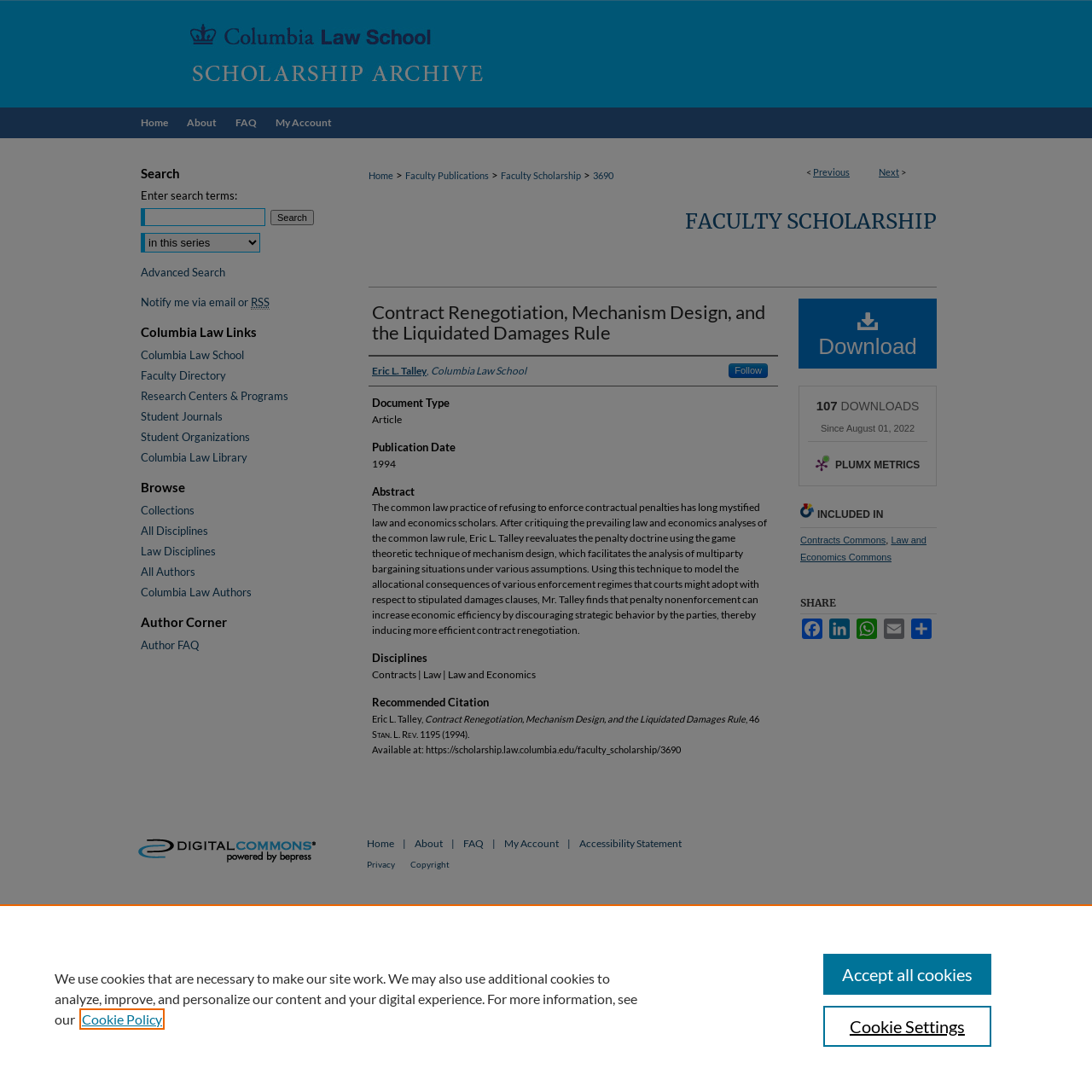Ascertain the bounding box coordinates for the UI element detailed here: "Previous". The coordinates should be provided as [left, top, right, bottom] with each value being a float between 0 and 1.

[0.745, 0.152, 0.778, 0.162]